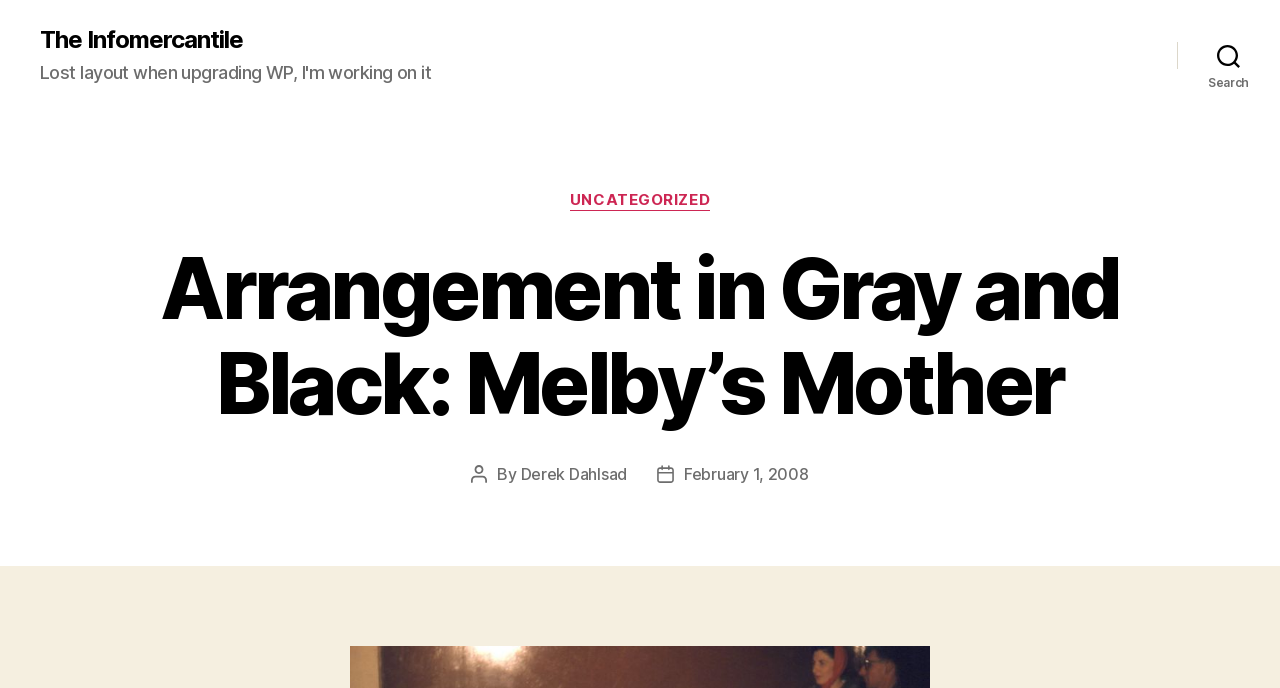Please identify the webpage's heading and generate its text content.

Arrangement in Gray and Black: Melby’s Mother